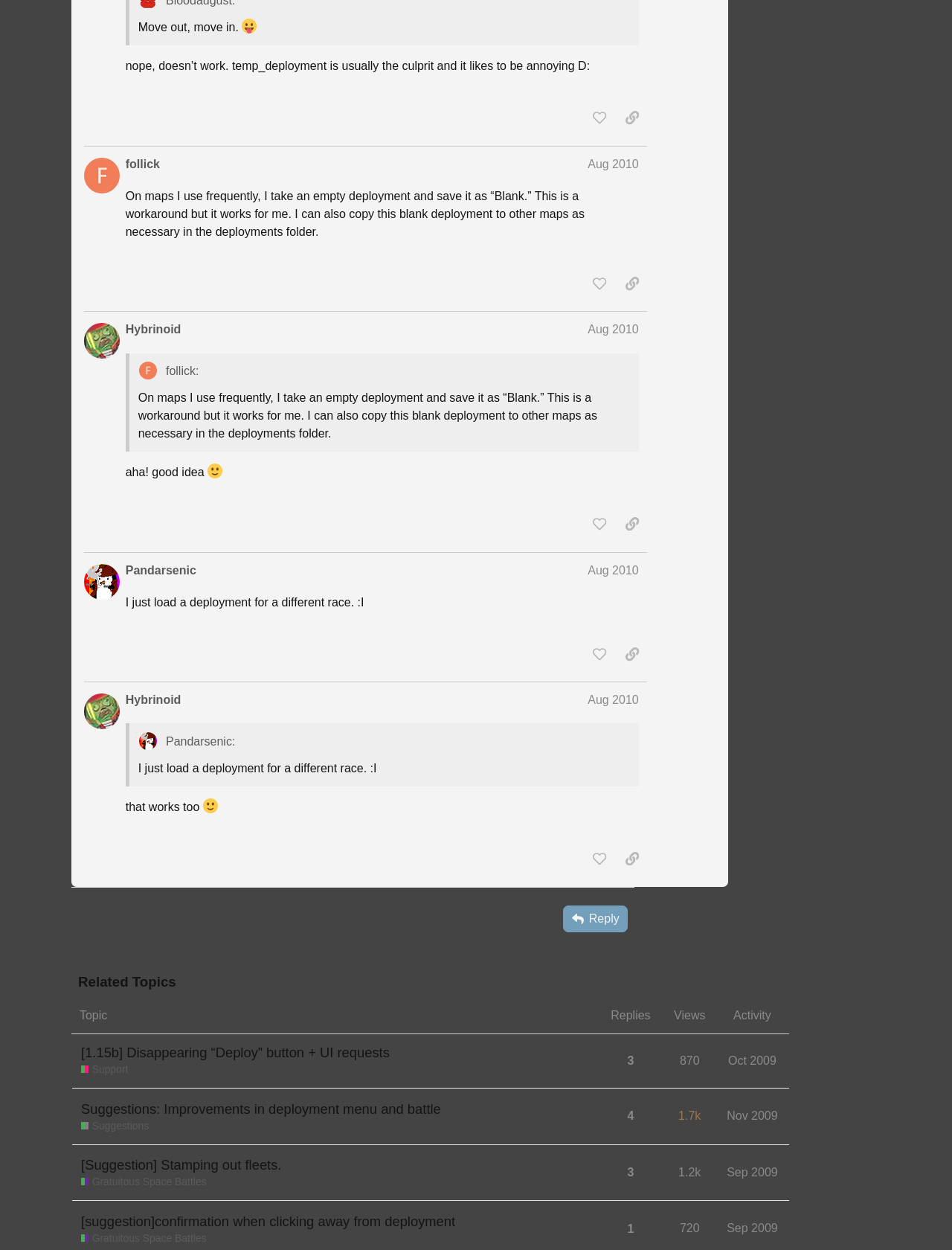Identify the bounding box coordinates for the element you need to click to achieve the following task: "like this post". The coordinates must be four float values ranging from 0 to 1, formatted as [left, top, right, bottom].

[0.615, 0.084, 0.645, 0.105]